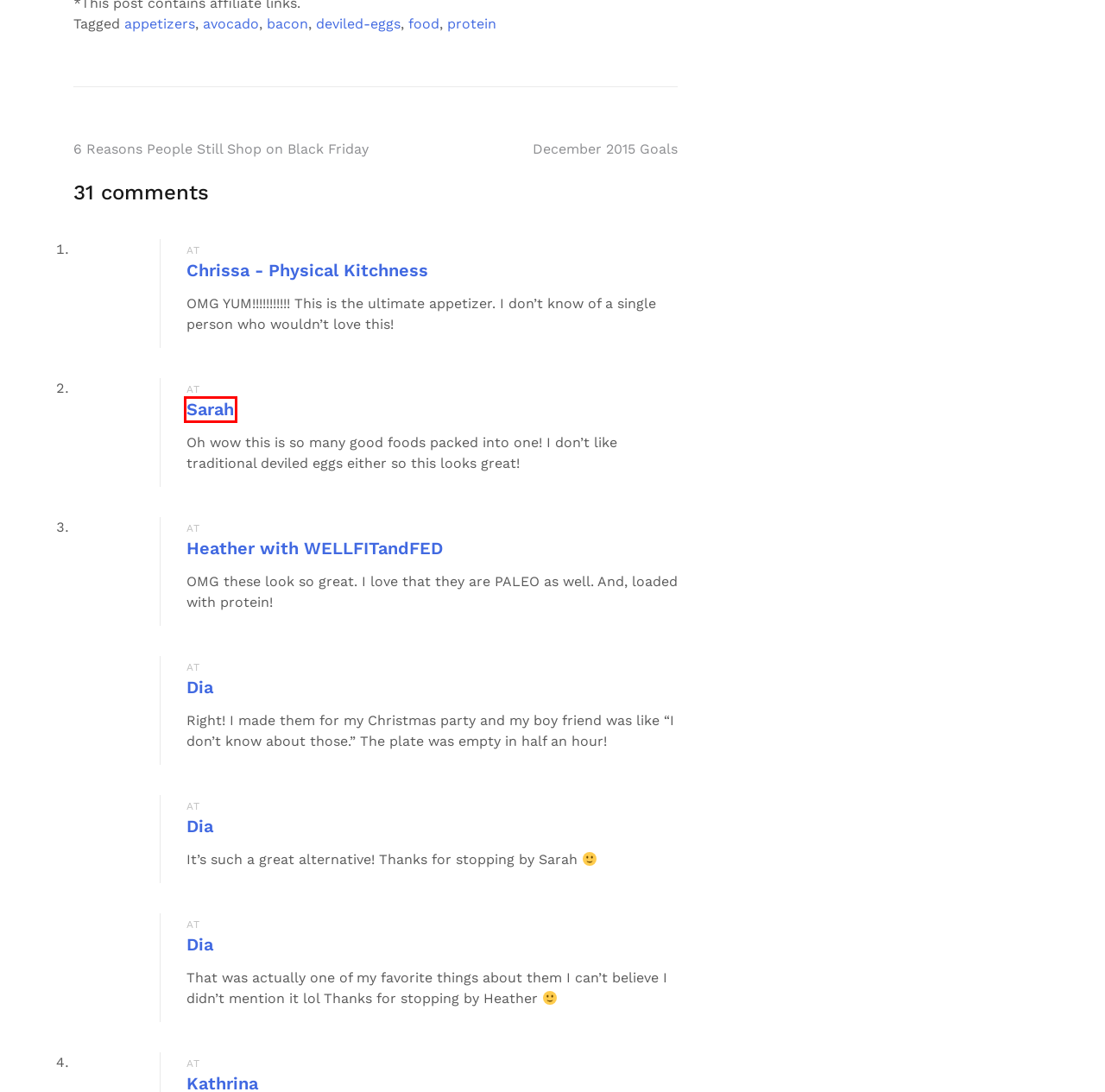You are provided with a screenshot of a webpage containing a red rectangle bounding box. Identify the webpage description that best matches the new webpage after the element in the bounding box is clicked. Here are the potential descriptions:
A. Simple Tasty Food Recipes | Swanky Recipes
B. 販売店・最安値ステーション
C. Home | WELLFITandFED | Dr. Heather Denniston | Wellness Optimizer
D. Last-minute, easy gift ideas - Carol Cassara
E. Live Eat Learn | Easy Vegetarian Recipes + Nutrition
F. Blog Tool, Publishing Platform, and CMS – WordPress.org
G. Home - A SITE WITH A BITE!
H. Balanced Business 911 Intensive

E